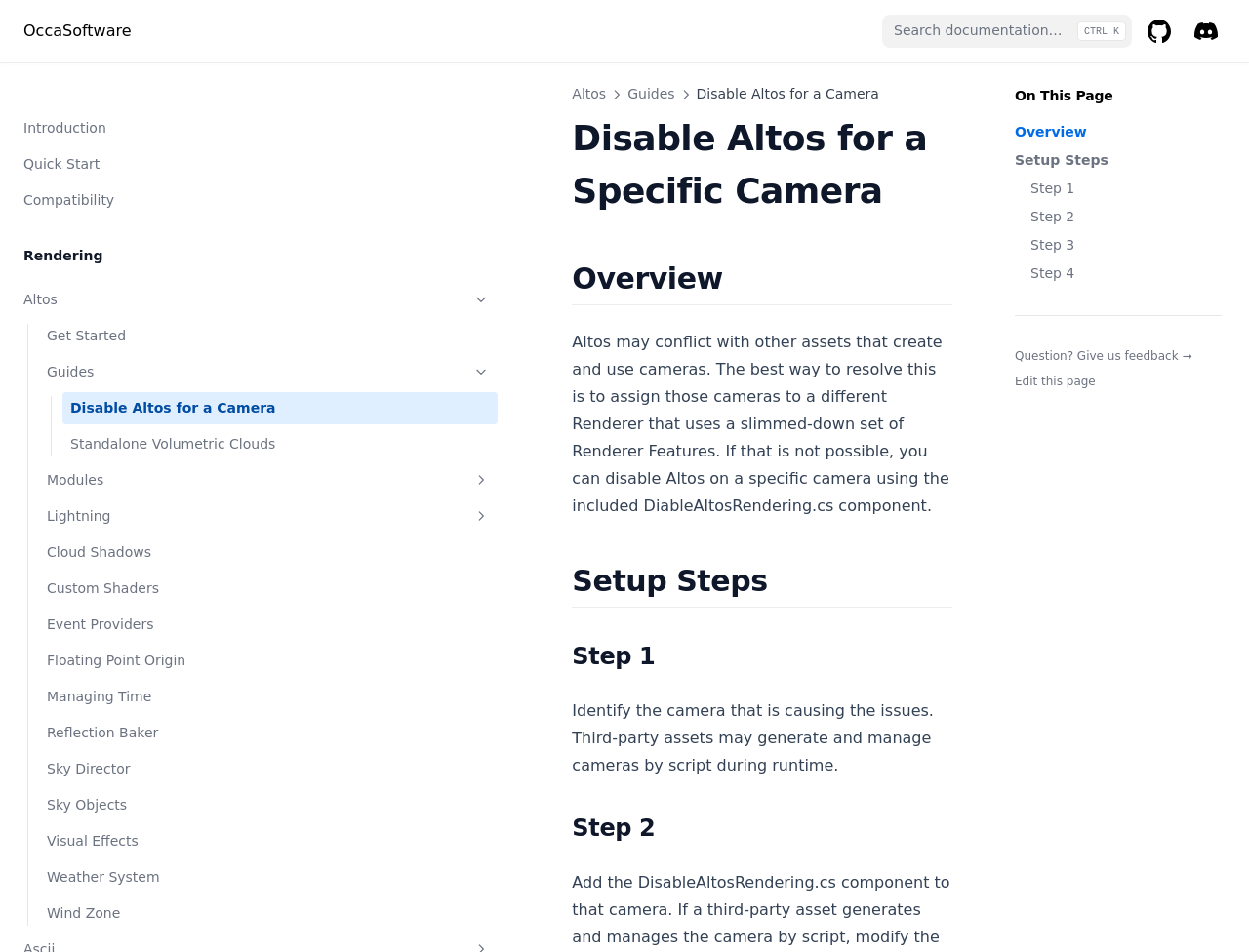Locate the bounding box coordinates of the segment that needs to be clicked to meet this instruction: "Copy code".

[0.73, 0.891, 0.754, 0.922]